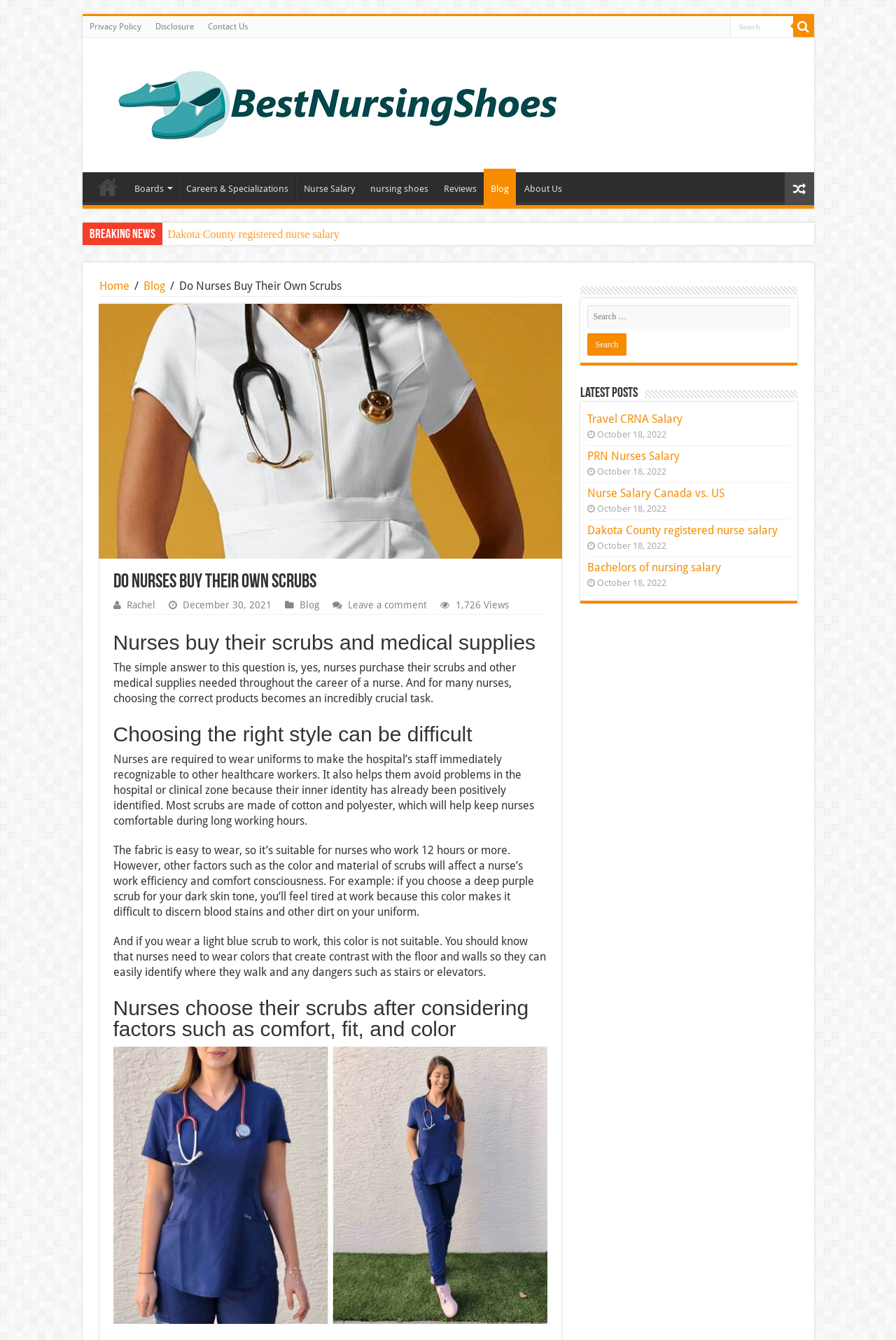Write a detailed summary of the webpage.

This webpage is about nursing trends and provides information on various aspects of the nursing profession. At the top, there are links to "Privacy Policy", "Disclosure", and "Contact Us" on the left, and a search bar with a magnifying glass icon on the right. Below this, there is a heading "Nursing Trends" with a logo image next to it.

The main content of the page is divided into two sections. On the left, there is a list of links to different topics, including "Home", "Boards", "Careers & Specializations", "Nurse Salary", "nursing shoes", "Reviews", "Blog", and "About Us". On the right, there is a section with a heading "Do Nurses Buy Their Own Scrubs" and an image related to healthcare workers.

Below this, there is a section with a heading "Breaking News" and a link to "Dakota County registered nurse salary". The main article starts with a heading "Do Nurses Buy Their Own Scrubs" and is written by "Rachel" on "December 30, 2021". The article discusses how nurses purchase their own scrubs and medical supplies, and the importance of choosing the right style and color.

The article is divided into several sections, including "Nurses buy their scrubs and medical supplies", "Choosing the right style can be difficult", and "Nurses choose their scrubs after considering factors such as comfort, fit, and color". Each section provides information on the importance of scrubs for nurses and how they affect their work efficiency and comfort.

At the bottom of the page, there is a section with a heading "Latest Posts" and a list of links to recent articles, including "Travel CRNA Salary", "PRN Nurses Salary", "Nurse Salary Canada vs. US", "Dakota County registered nurse salary", and "Bachelors of nursing salary". Each link has a date "October 18, 2022" next to it.